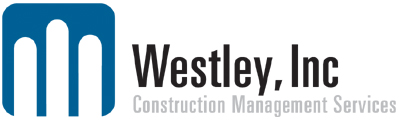What is the font color of the company name?
Carefully analyze the image and provide a detailed answer to the question.

The caption describes the company name 'Westley, Inc.' as being prominently featured in bold black lettering, indicating that the font color of the company name is black.